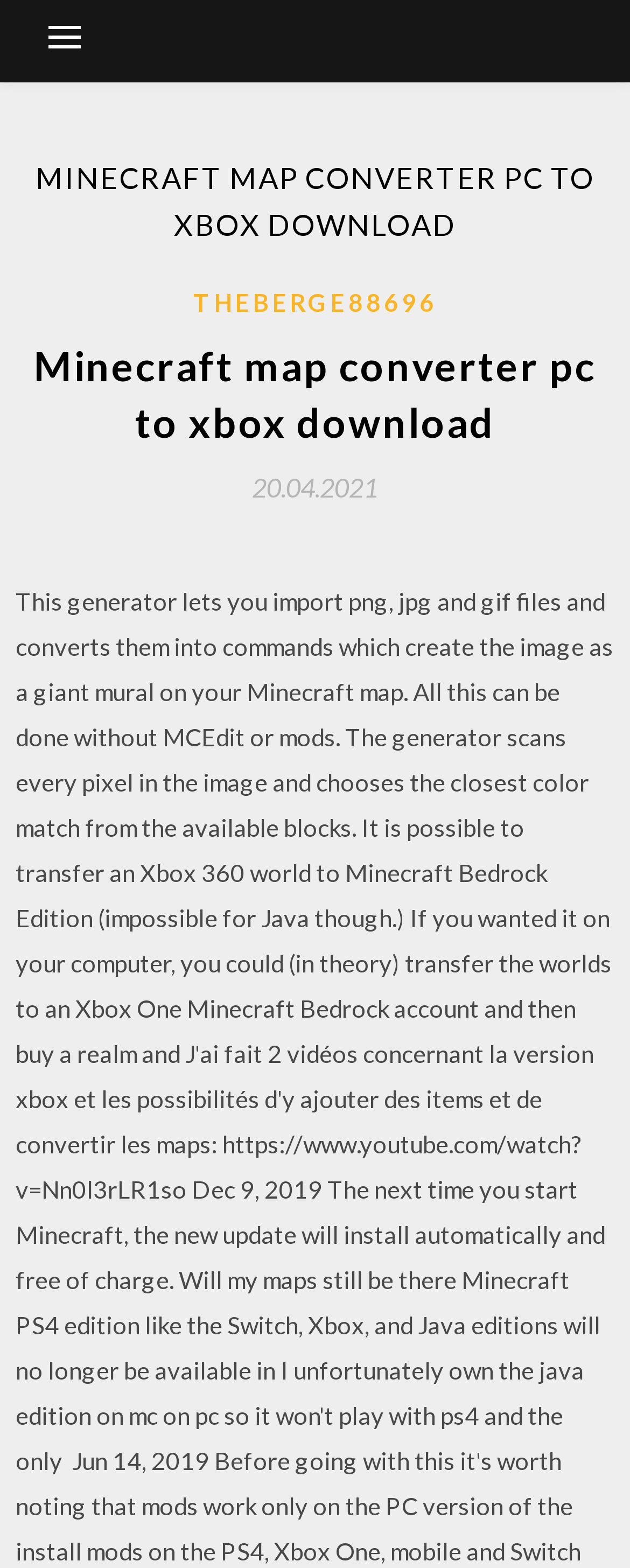Find and extract the text of the primary heading on the webpage.

MINECRAFT MAP CONVERTER PC TO XBOX DOWNLOAD